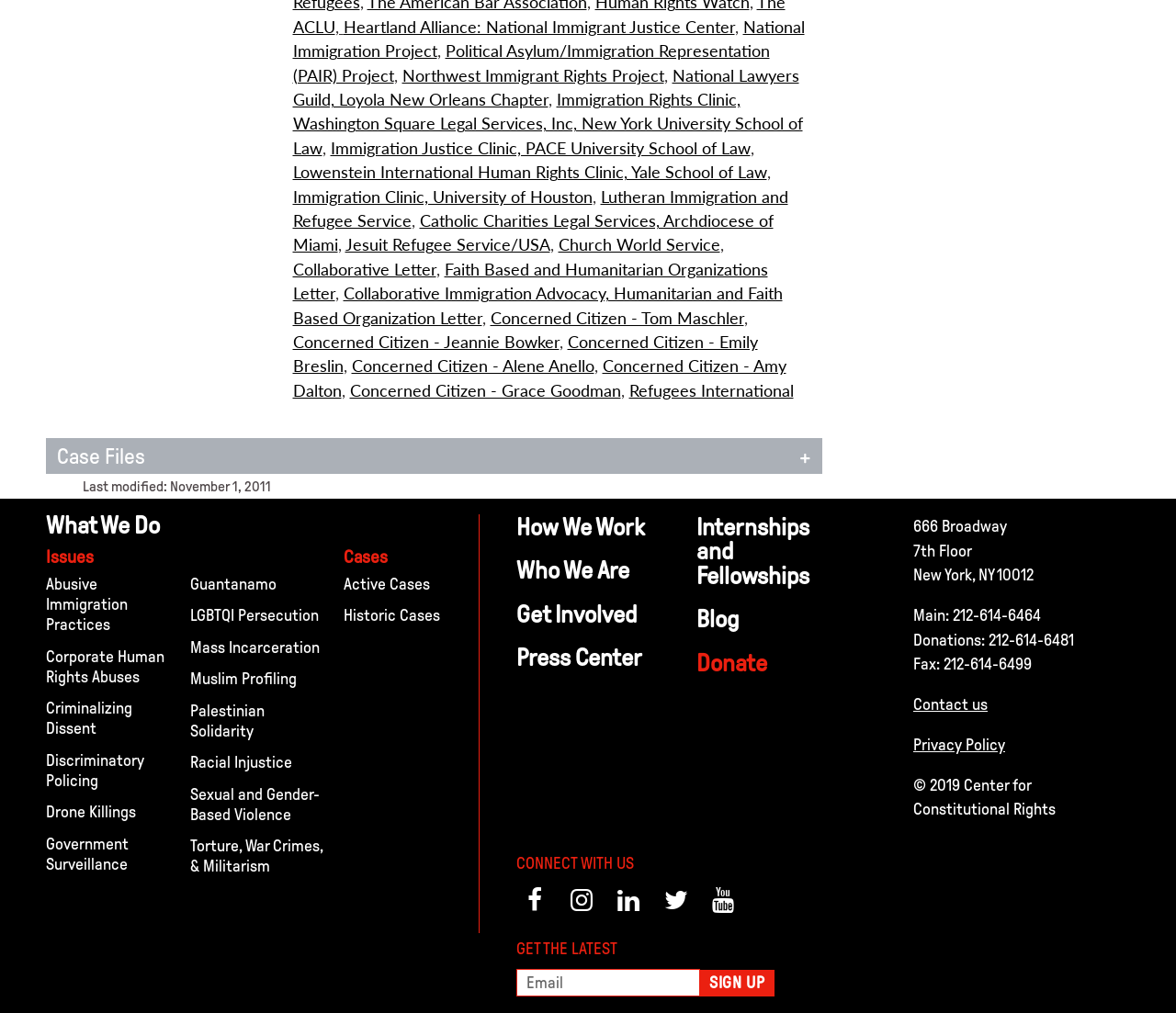Answer the question using only a single word or phrase: 
What is the name of the first organization listed?

Heartland Alliance: National Immigrant Justice Center